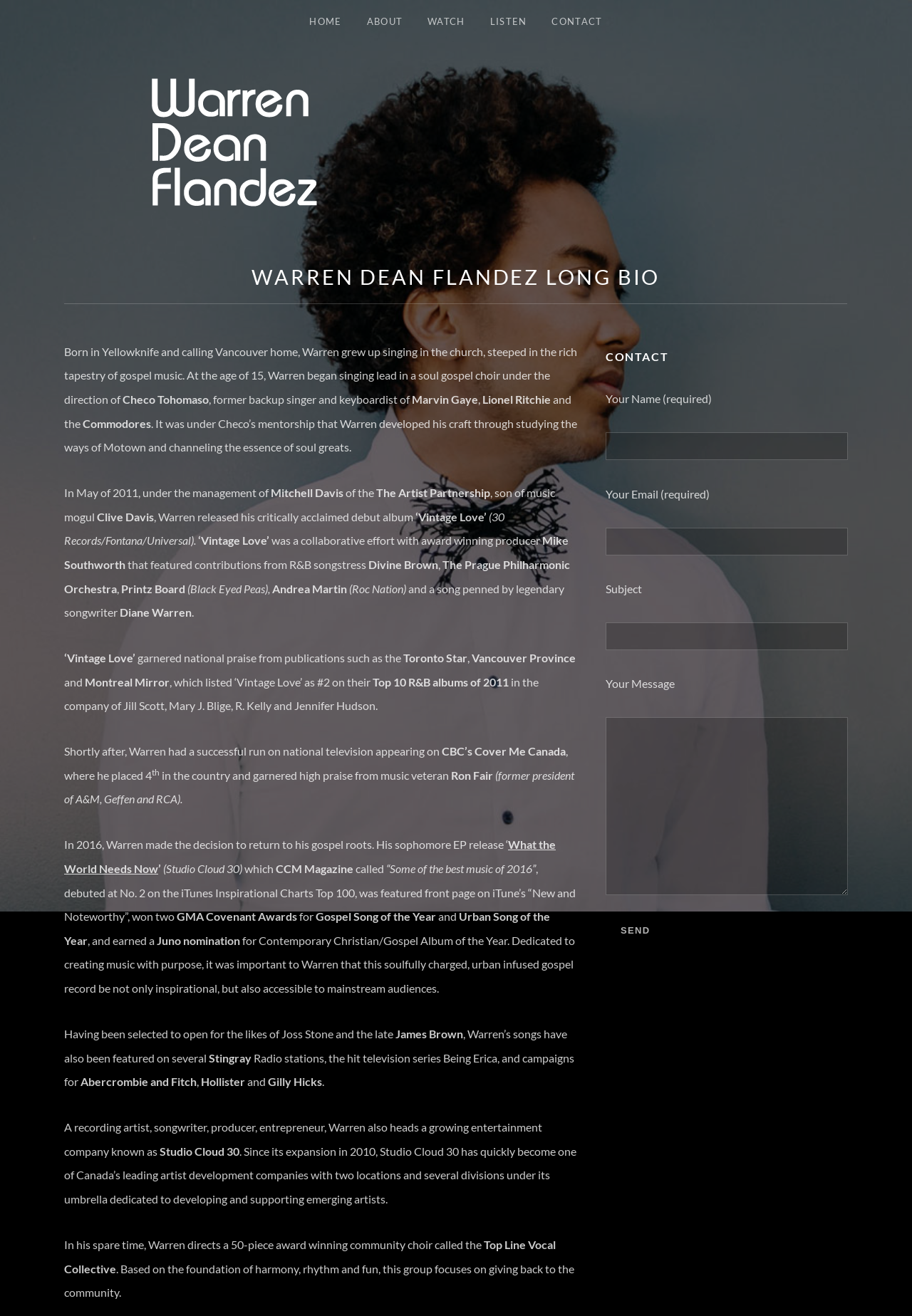What is the name of Warren's sophomore EP?
Using the image as a reference, give a one-word or short phrase answer.

What the World Needs Now